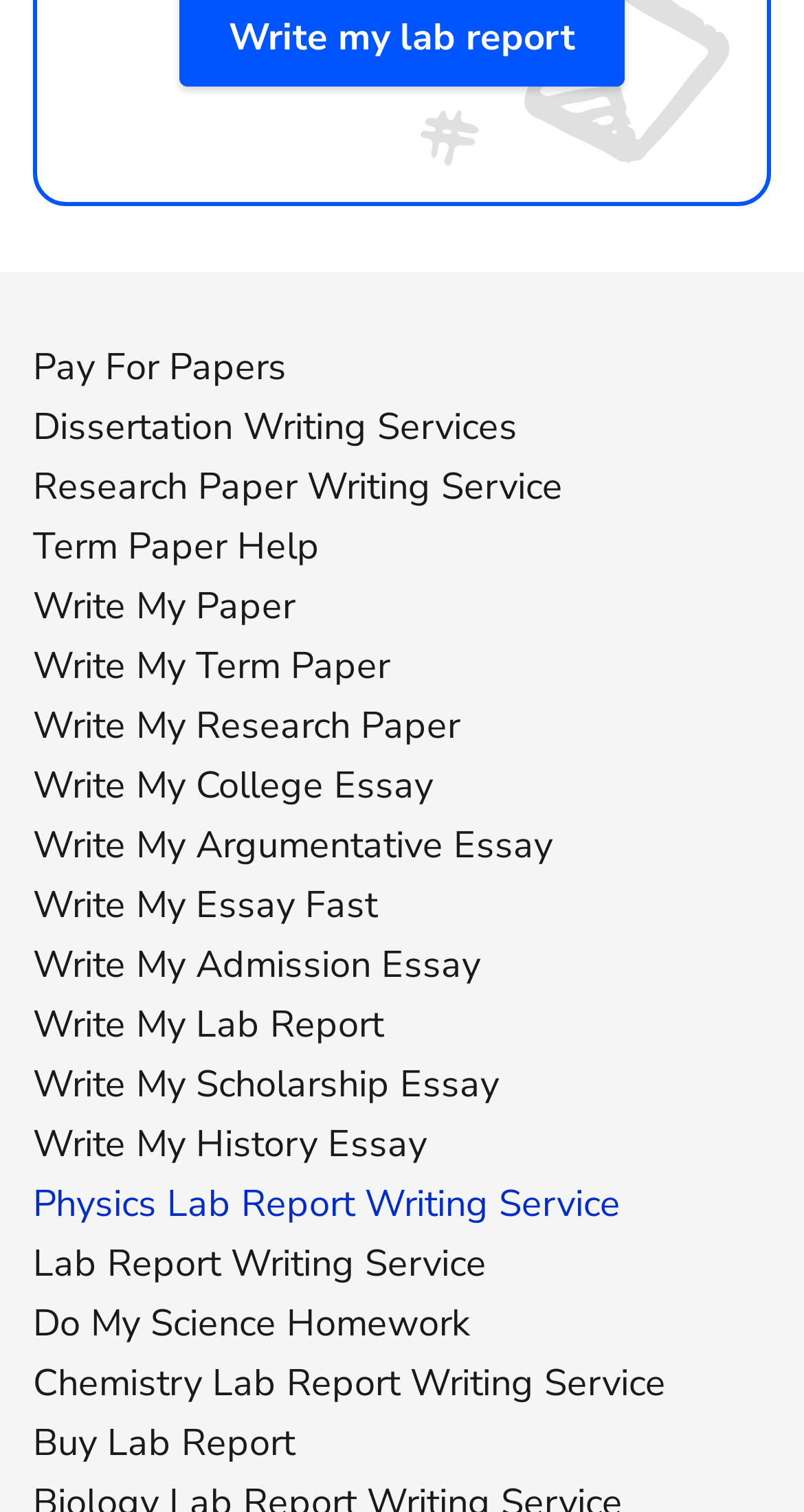Can you provide the bounding box coordinates for the element that should be clicked to implement the instruction: "Choose 'Lab Report Writing Service'"?

[0.041, 0.819, 0.605, 0.851]